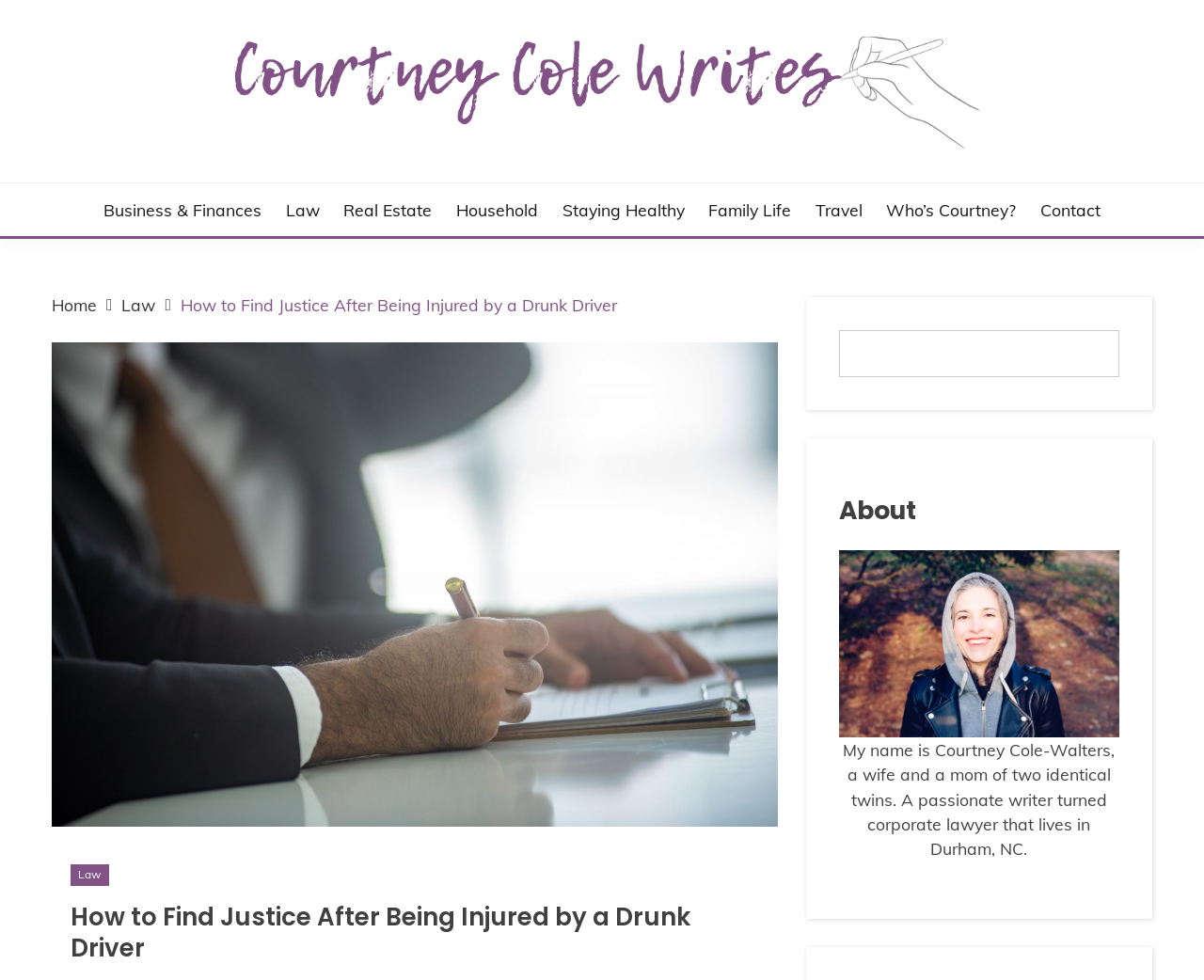Please give the bounding box coordinates of the area that should be clicked to fulfill the following instruction: "contact the author". The coordinates should be in the format of four float numbers from 0 to 1, i.e., [left, top, right, bottom].

[0.864, 0.202, 0.914, 0.227]